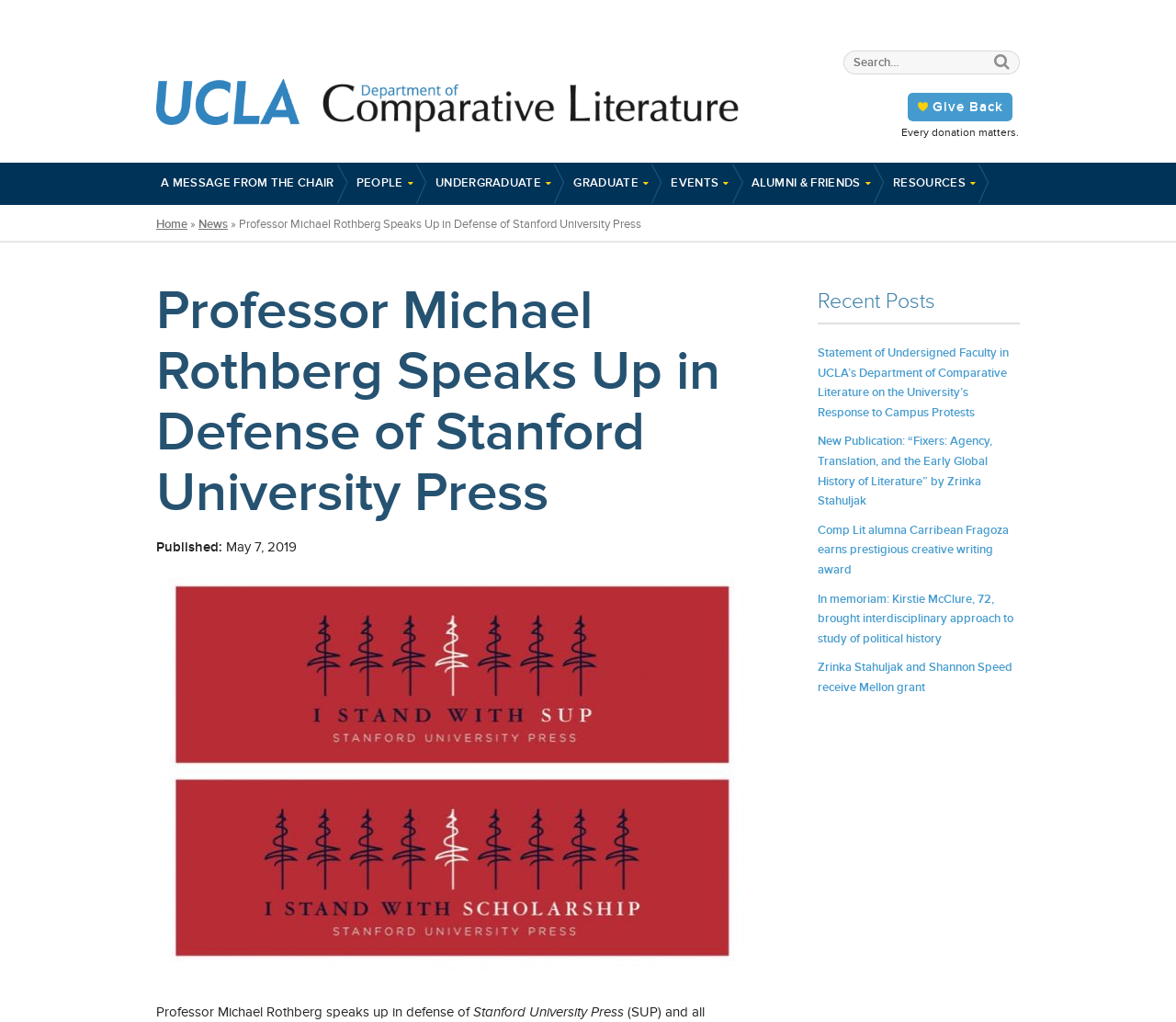Please reply to the following question using a single word or phrase: 
What is the purpose of the search box?

To search the website